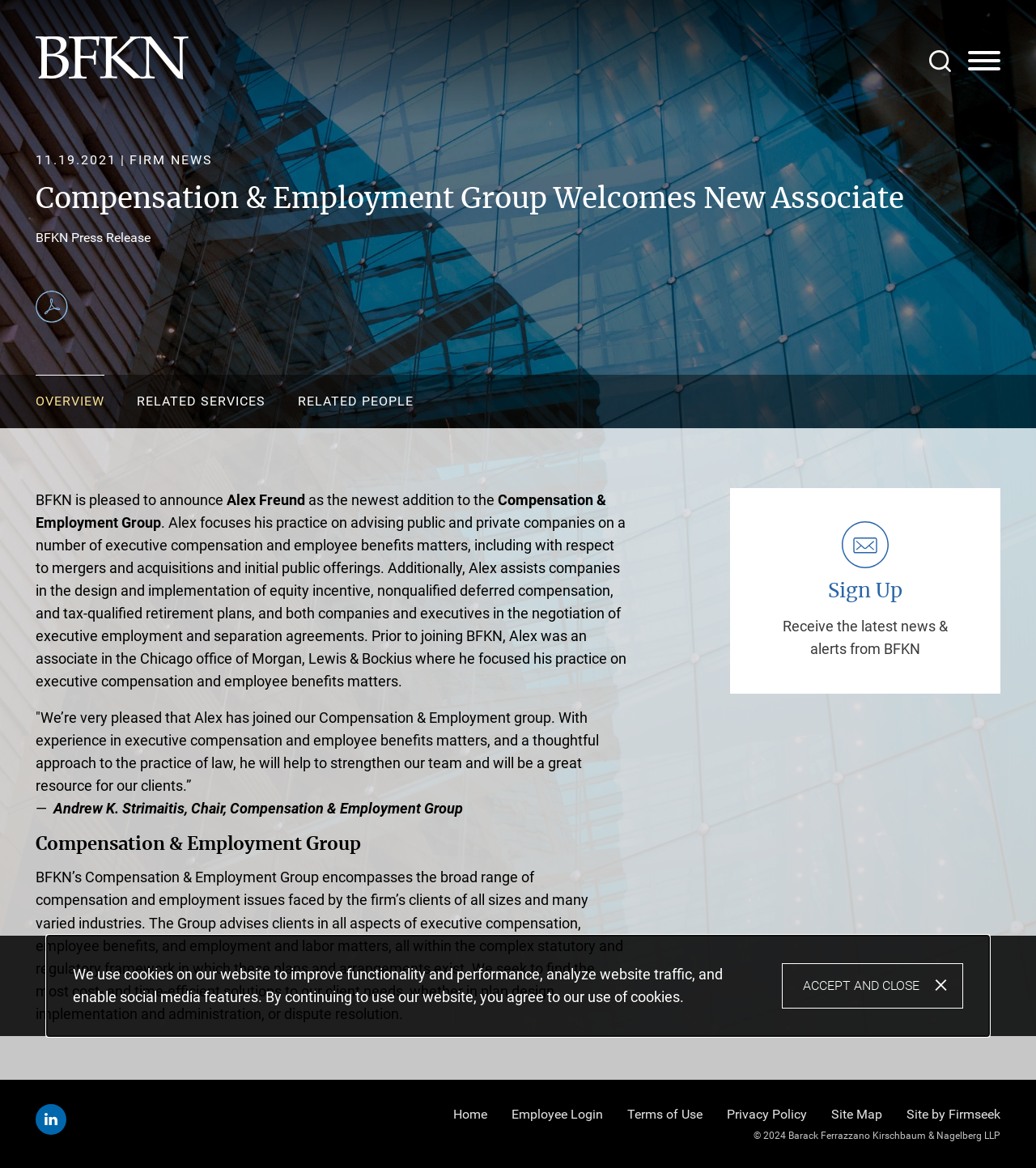Please determine the bounding box coordinates of the element to click in order to execute the following instruction: "Click the 'Print PDF' link". The coordinates should be four float numbers between 0 and 1, specified as [left, top, right, bottom].

[0.034, 0.249, 0.066, 0.277]